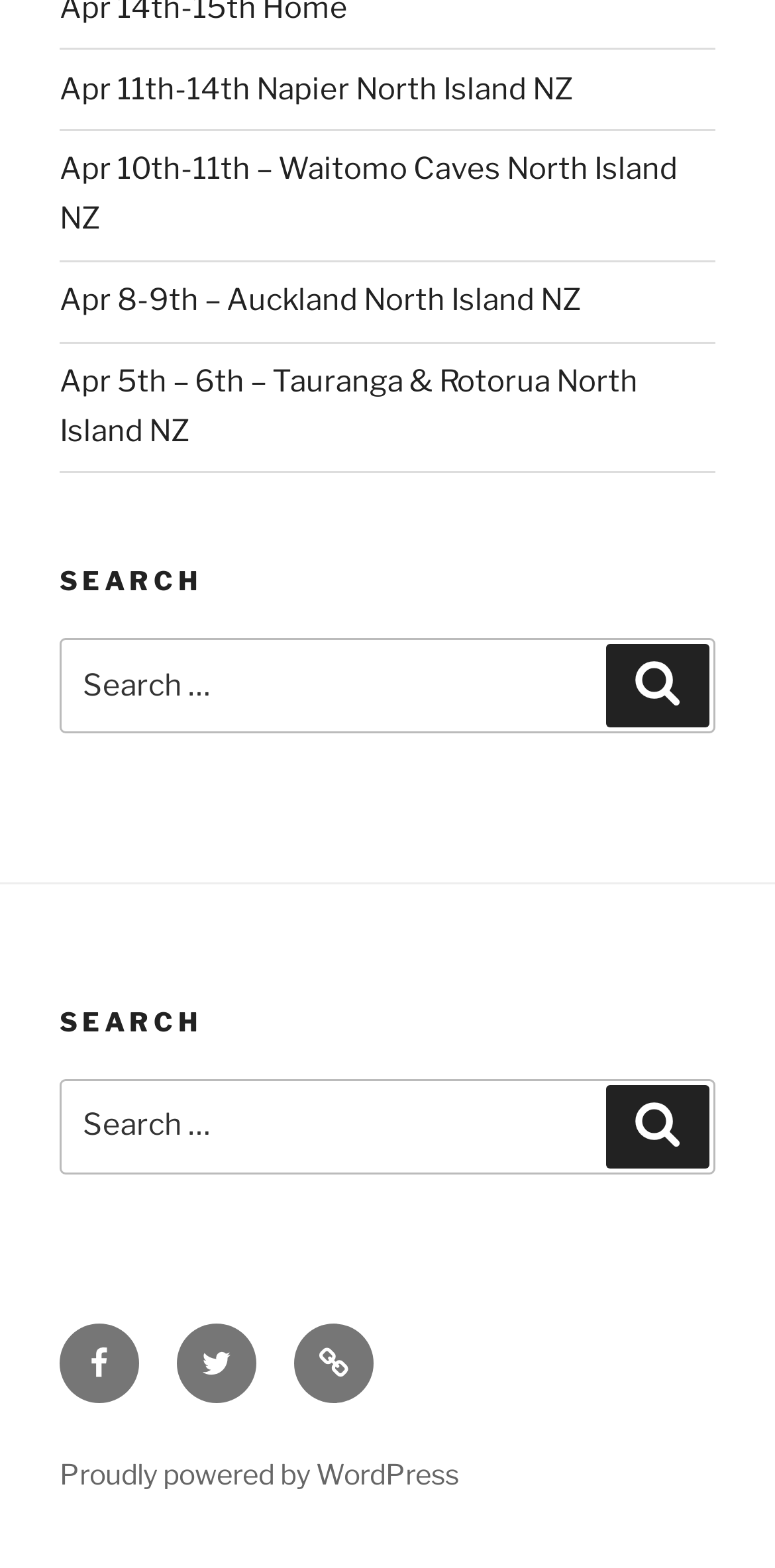Please identify the bounding box coordinates of the element that needs to be clicked to execute the following command: "Visit Facebook page". Provide the bounding box using four float numbers between 0 and 1, formatted as [left, top, right, bottom].

[0.077, 0.843, 0.179, 0.894]